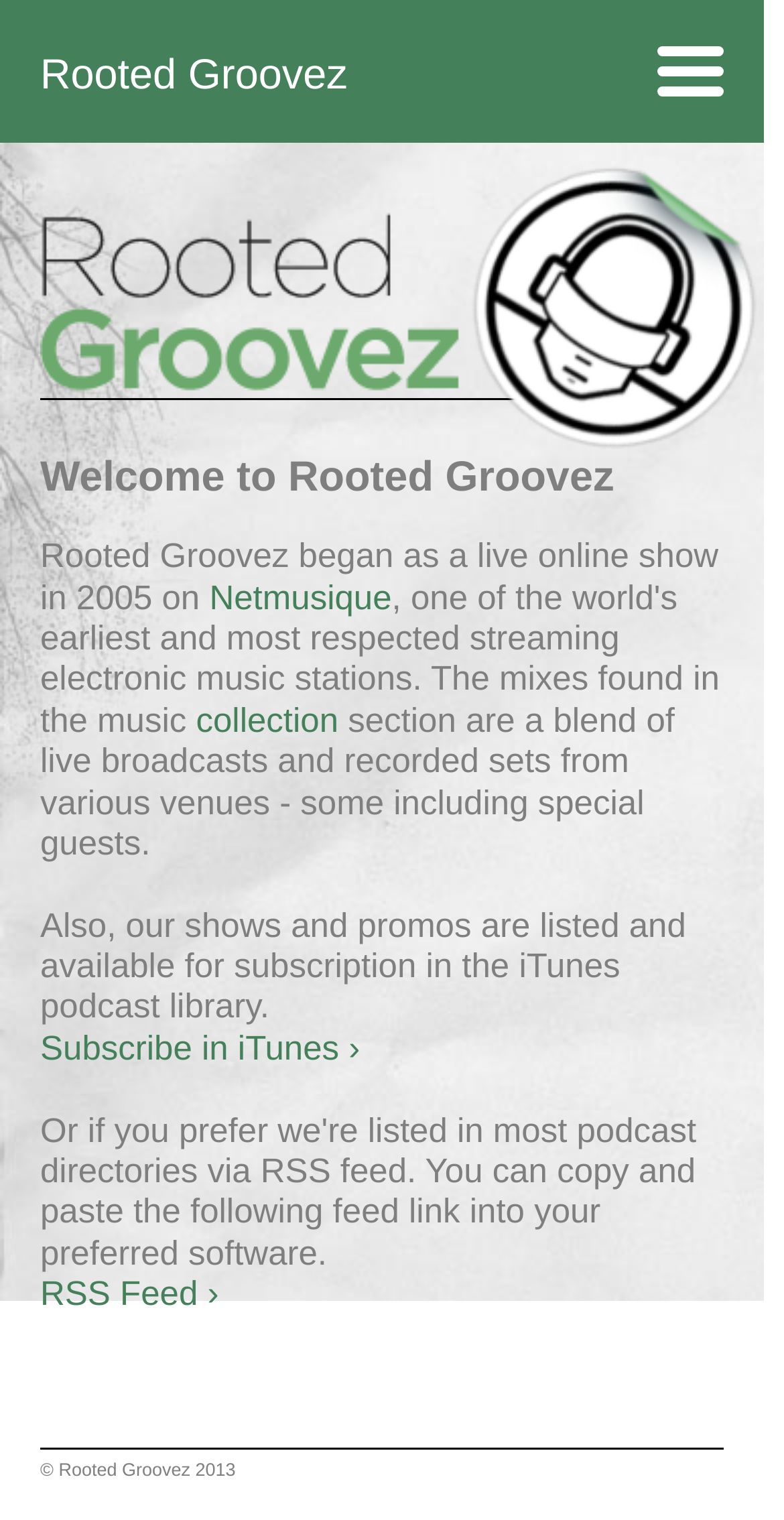What is the name of the website?
Give a one-word or short phrase answer based on the image.

Rooted Groovez